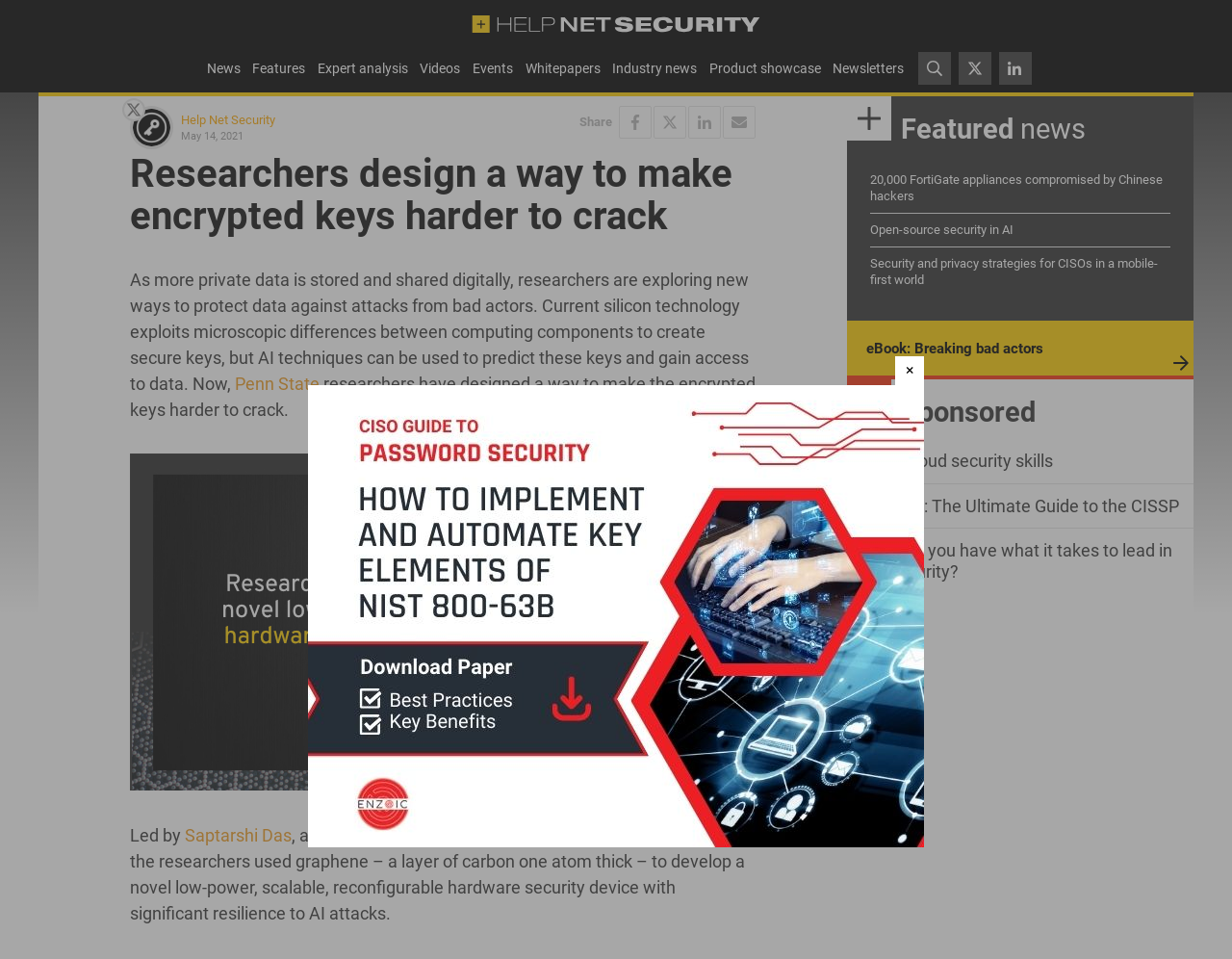Please specify the bounding box coordinates of the clickable region to carry out the following instruction: "Read the article about 20,000 FortiGate appliances compromised by Chinese hackers". The coordinates should be four float numbers between 0 and 1, in the format [left, top, right, bottom].

[0.706, 0.18, 0.944, 0.212]